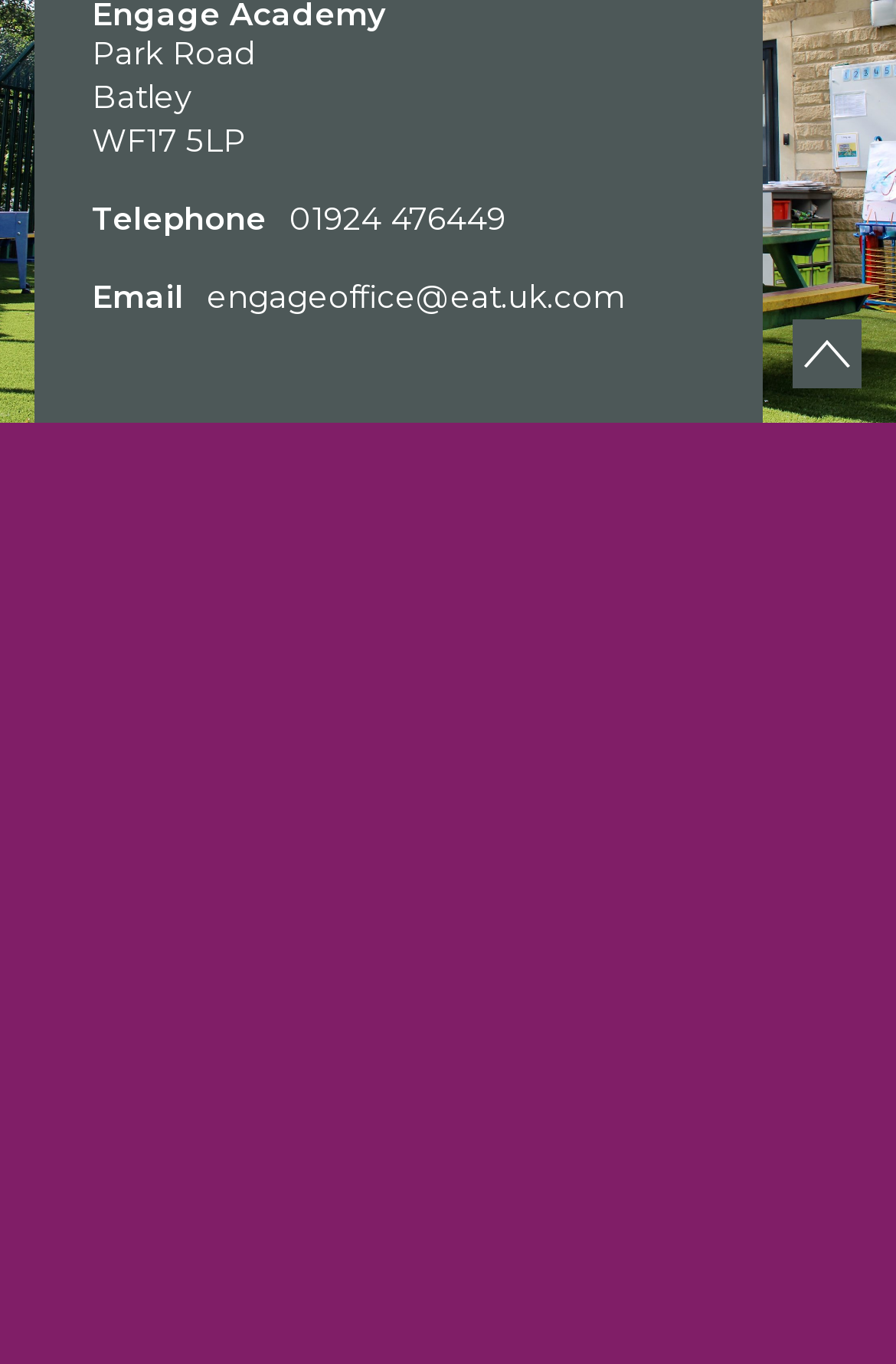Kindly determine the bounding box coordinates for the clickable area to achieve the given instruction: "Visit the Ethos Trust website".

[0.115, 0.343, 0.372, 0.511]